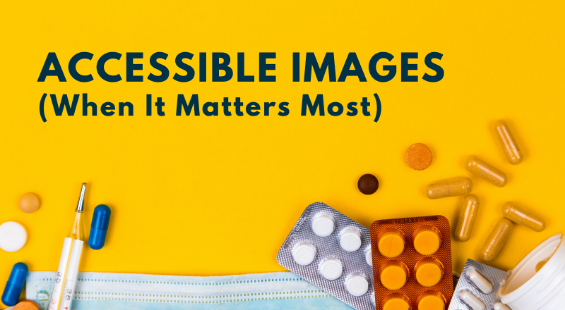What type of materials are shown in the image?
Utilize the information in the image to give a detailed answer to the question.

The image shows healthcare-related materials such as pills, capsules, a syringe, and a face mask, which are all related to healthcare and medical purposes.